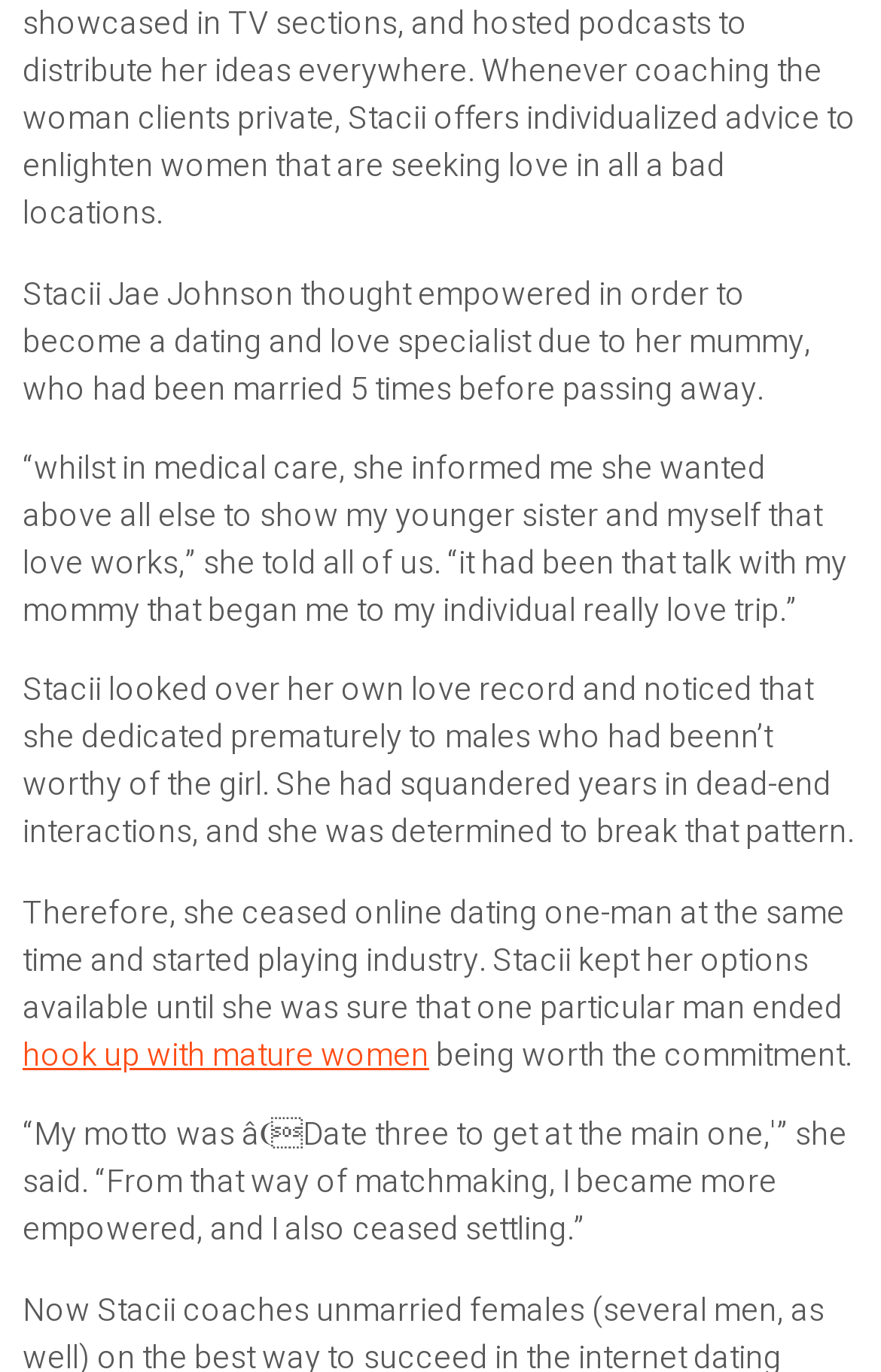Find the bounding box of the element with the following description: "hook up with mature women". The coordinates must be four float numbers between 0 and 1, formatted as [left, top, right, bottom].

[0.026, 0.752, 0.487, 0.786]